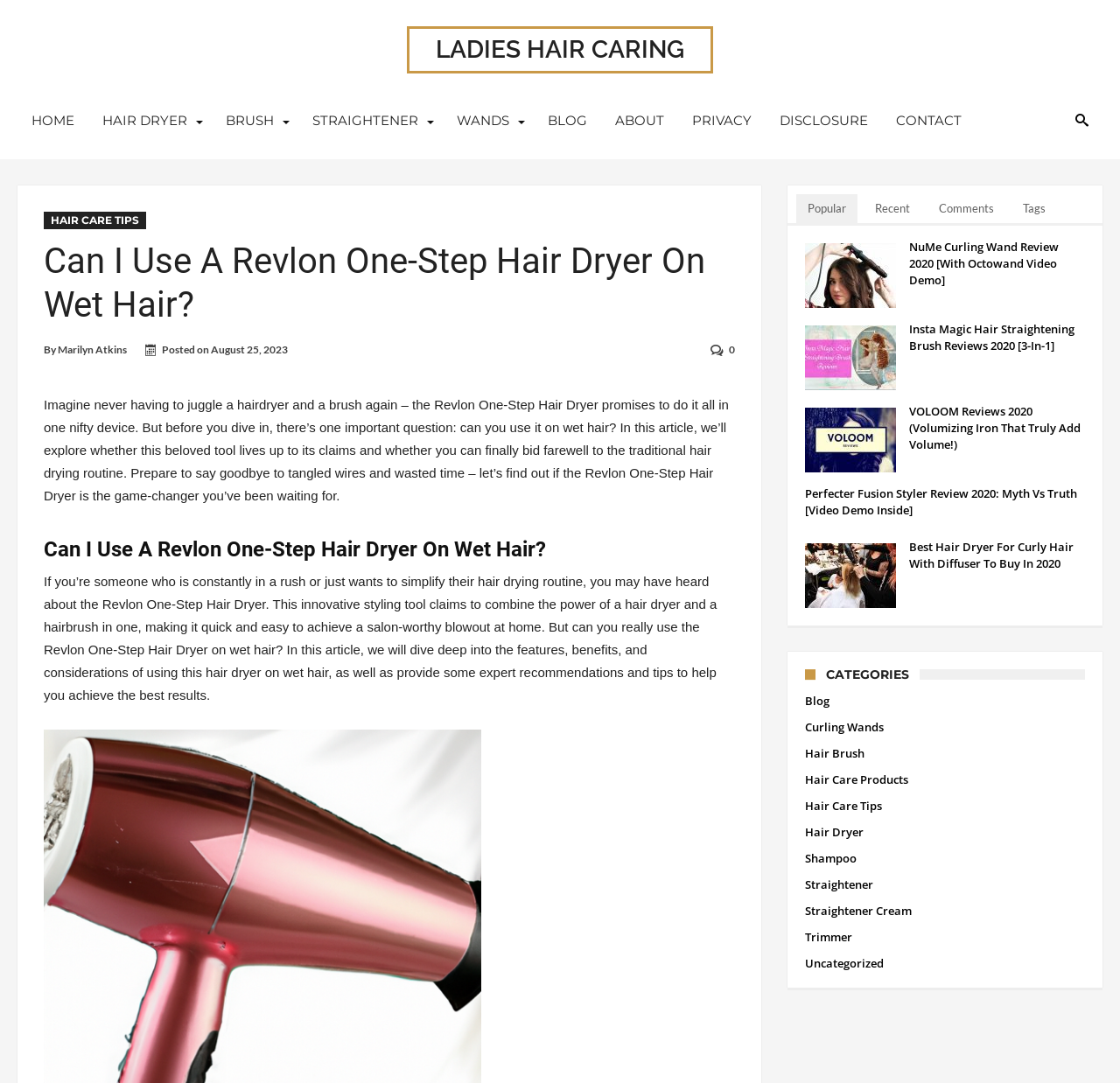Kindly determine the bounding box coordinates for the clickable area to achieve the given instruction: "Read the article about 'Can I Use A Revlon One-Step Hair Dryer On Wet Hair?'".

[0.039, 0.221, 0.656, 0.302]